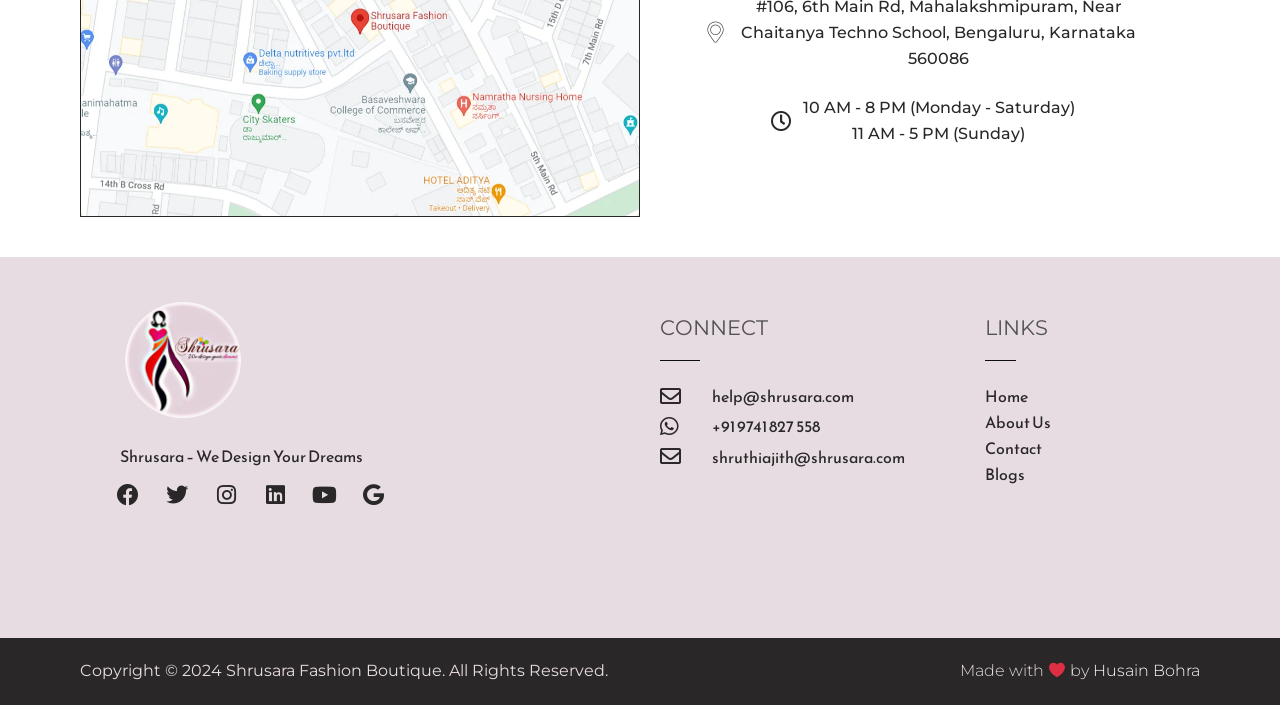Identify the bounding box coordinates of the clickable region required to complete the instruction: "Contact via email". The coordinates should be given as four float numbers within the range of 0 and 1, i.e., [left, top, right, bottom].

[0.516, 0.543, 0.667, 0.58]